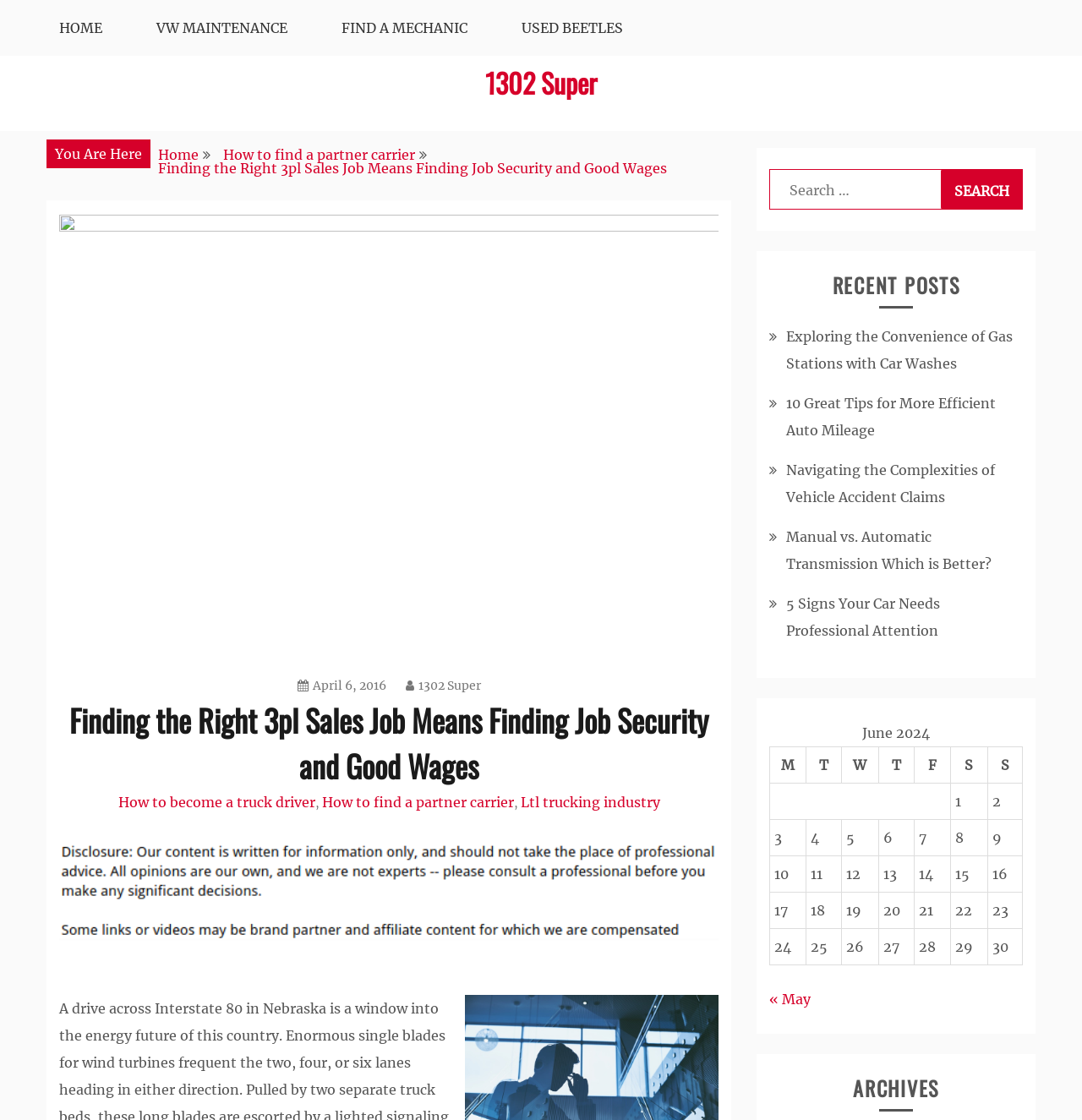Can you find the bounding box coordinates for the element to click on to achieve the instruction: "Go to previous month"?

[0.711, 0.885, 0.749, 0.9]